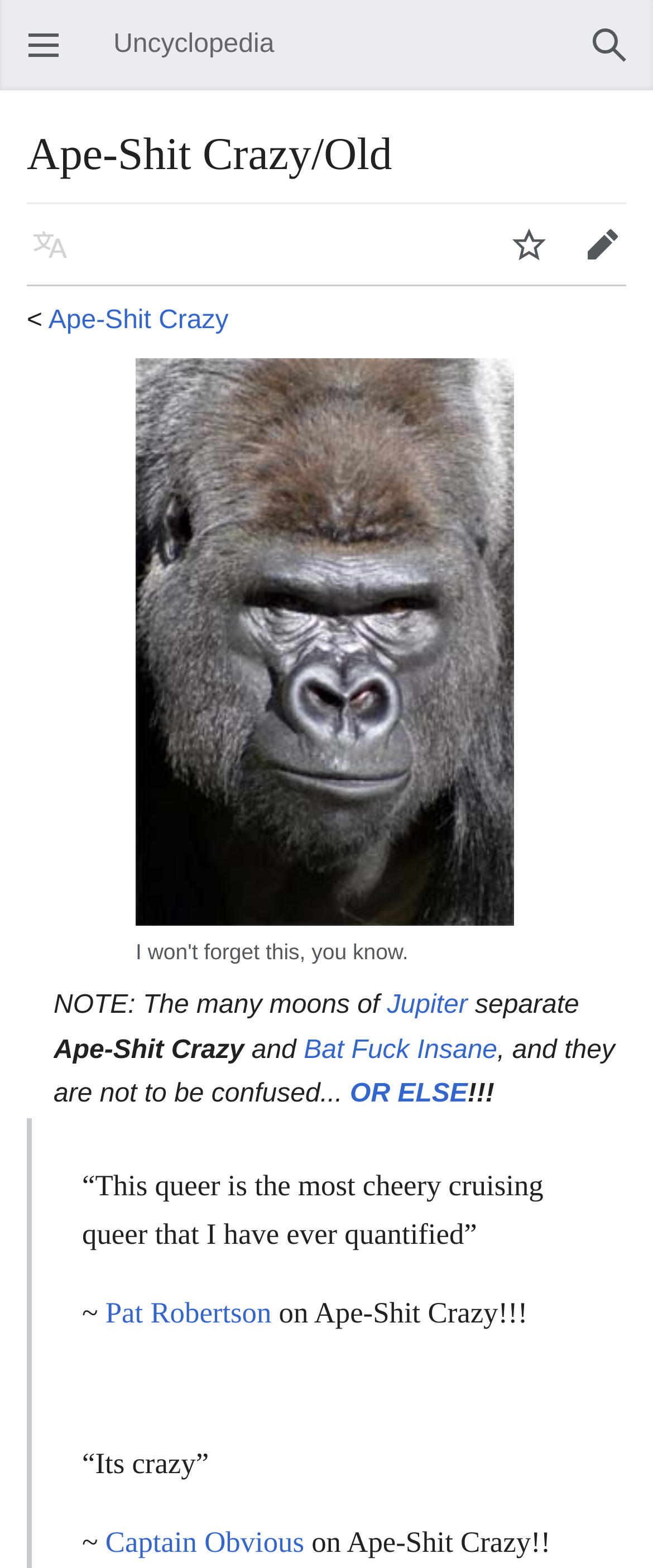Find the bounding box coordinates of the area that needs to be clicked in order to achieve the following instruction: "Open main menu". The coordinates should be specified as four float numbers between 0 and 1, i.e., [left, top, right, bottom].

[0.041, 0.005, 0.074, 0.019]